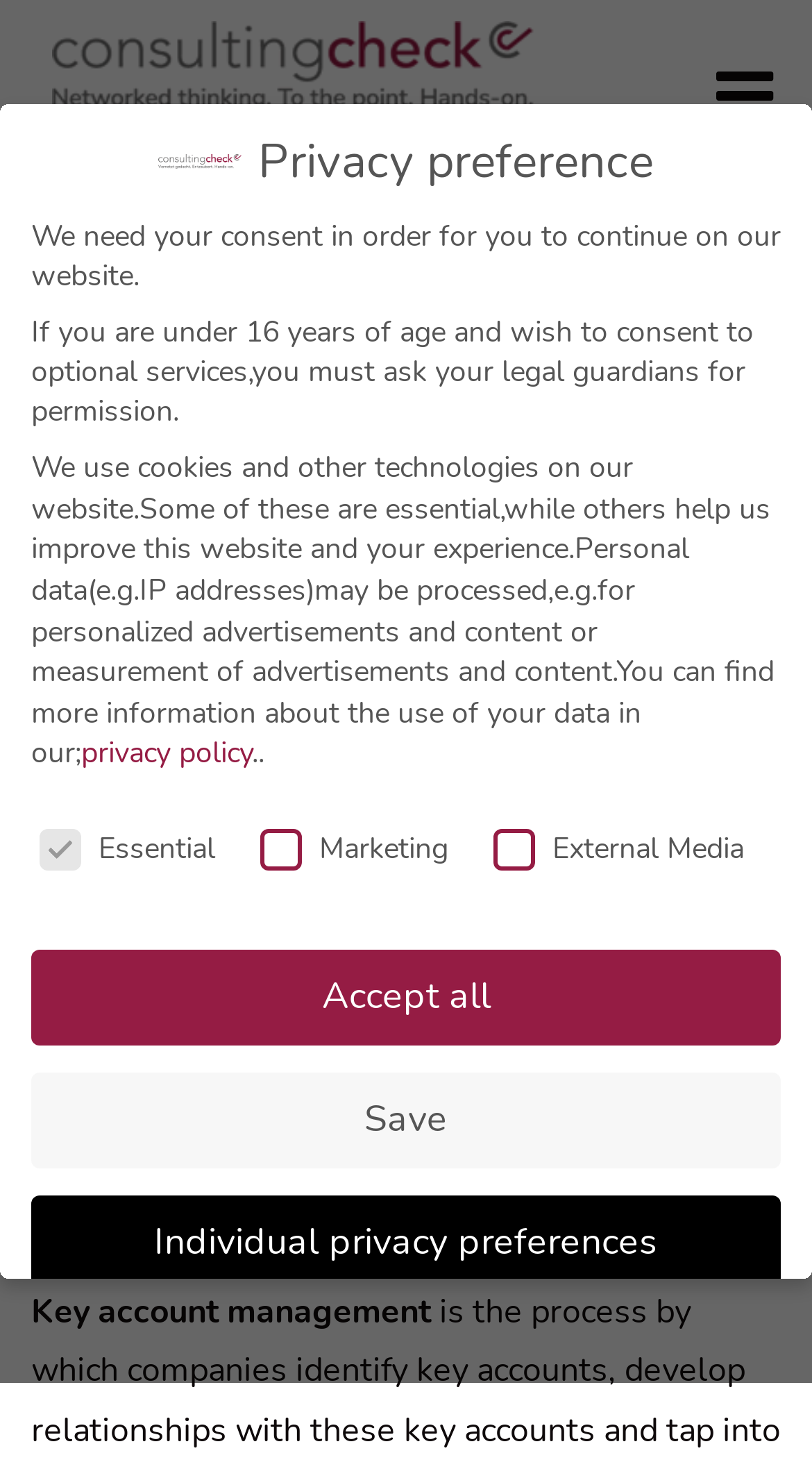What is key account management?
Refer to the image and provide a detailed answer to the question.

Based on the webpage, key account management is defined as focusing on core customers. This definition is provided in the heading 'Definition: What is Key Account Management?' and further explained in the static text that follows, which states that key accounts are strategically important customers for companies with great matching business potential.